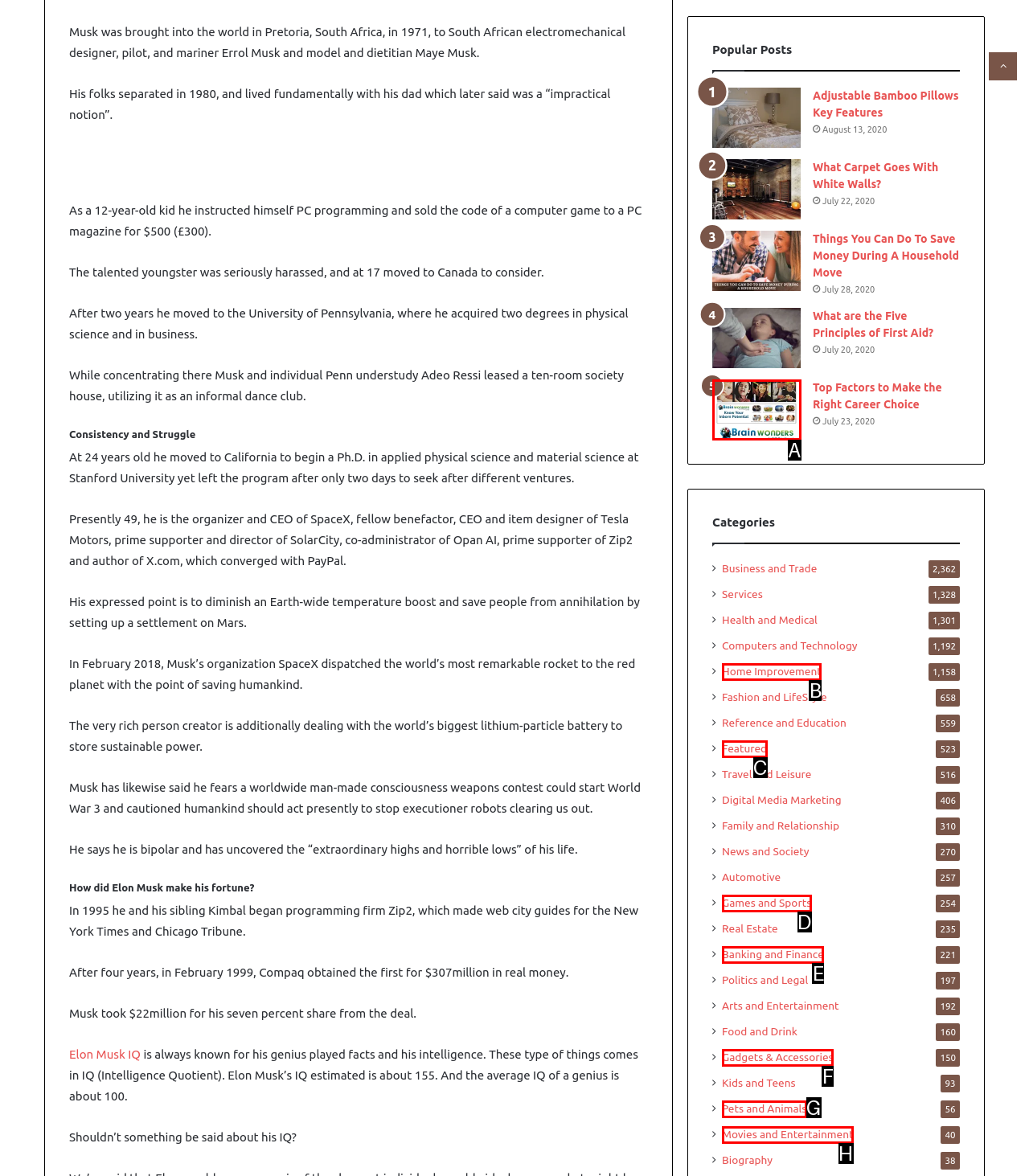Determine which option matches the element description: Gadgets & Accessories
Answer using the letter of the correct option.

F